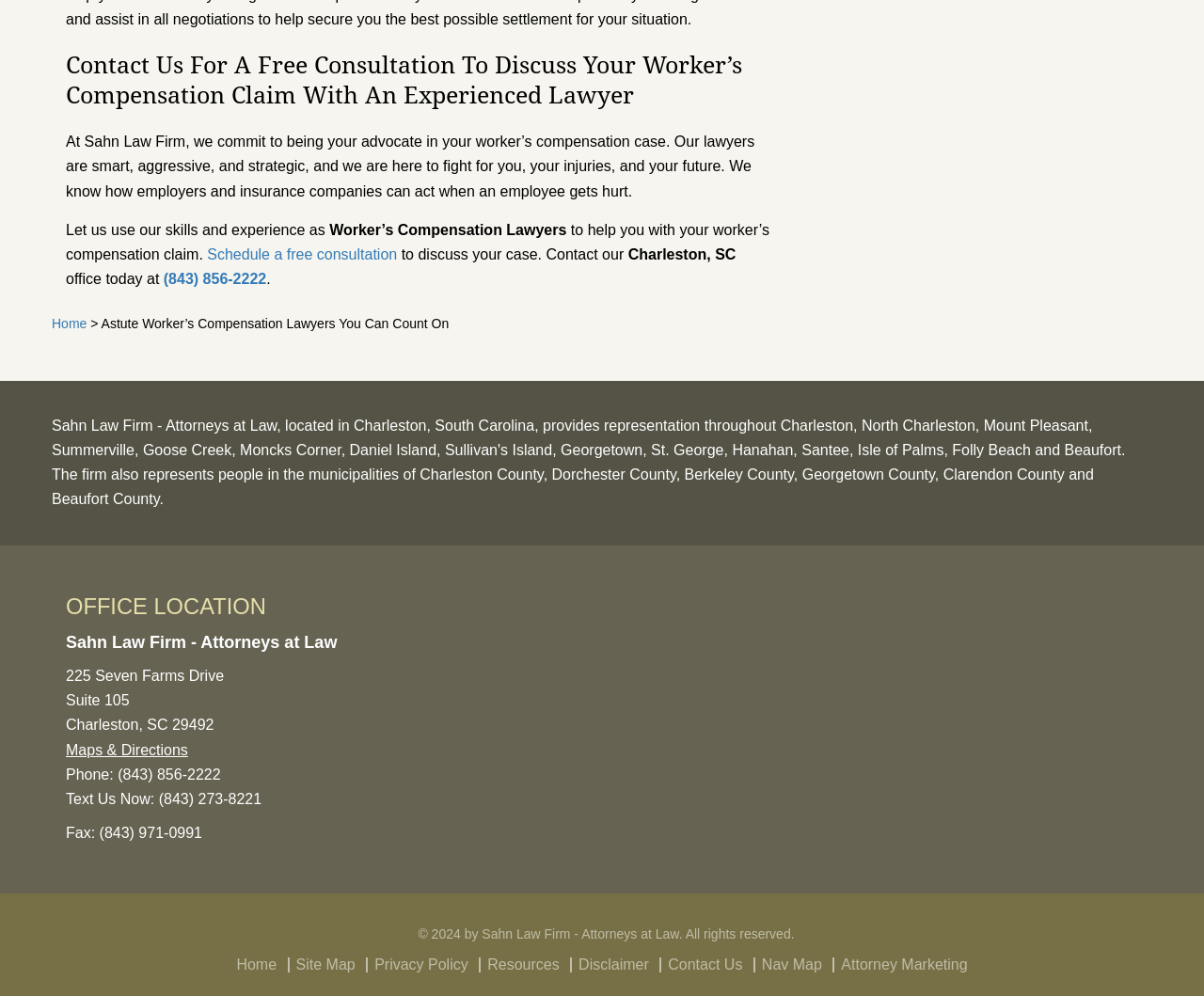Identify the bounding box for the UI element described as: "Home". The coordinates should be four float numbers between 0 and 1, i.e., [left, top, right, bottom].

[0.191, 0.96, 0.235, 0.976]